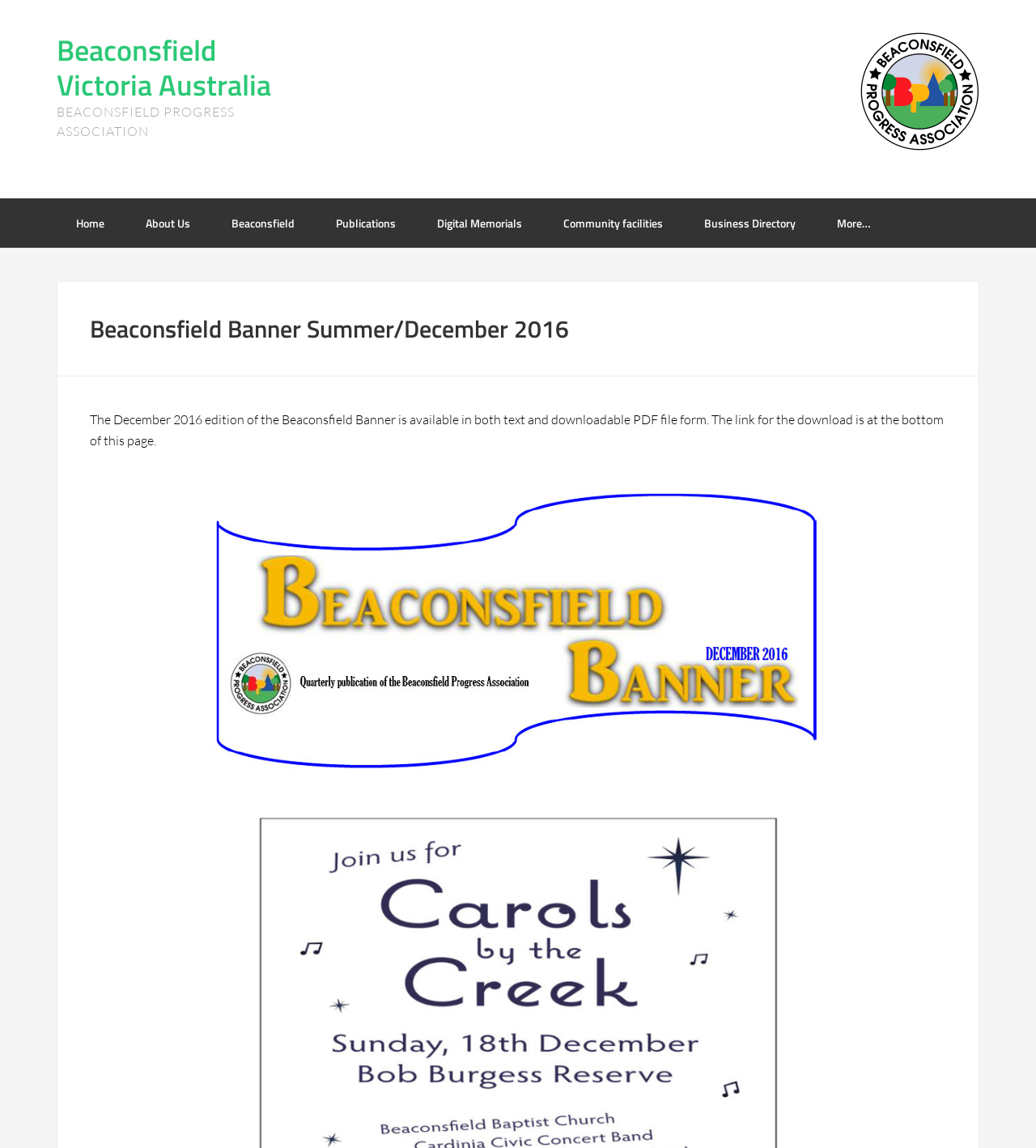Please specify the bounding box coordinates of the clickable region to carry out the following instruction: "Click on the 'bpa_logo_gif' image". The coordinates should be four float numbers between 0 and 1, in the format [left, top, right, bottom].

[0.83, 0.128, 0.945, 0.142]